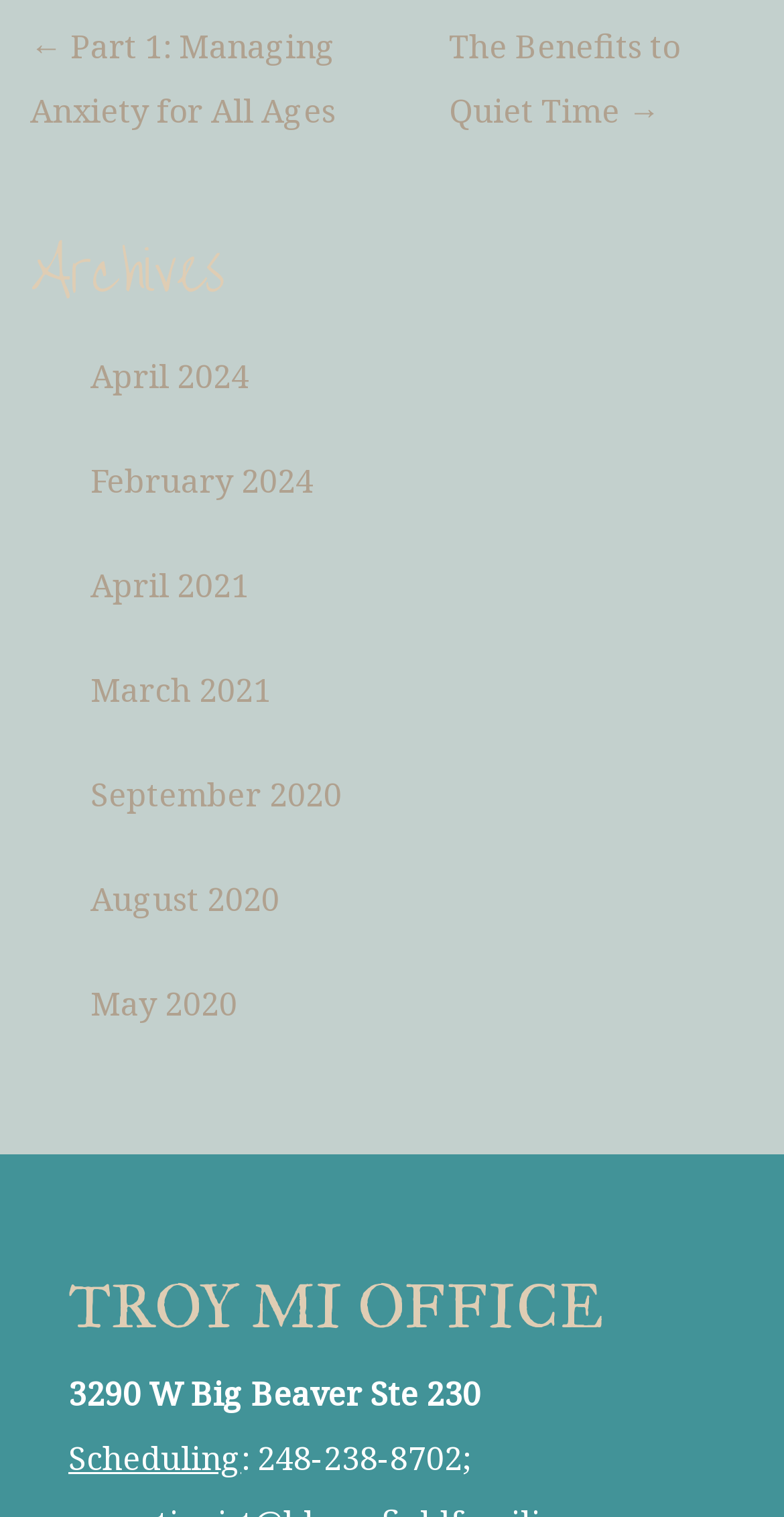Predict the bounding box coordinates of the area that should be clicked to accomplish the following instruction: "visit The Benefits to Quiet Time". The bounding box coordinates should consist of four float numbers between 0 and 1, i.e., [left, top, right, bottom].

[0.573, 0.016, 0.868, 0.087]